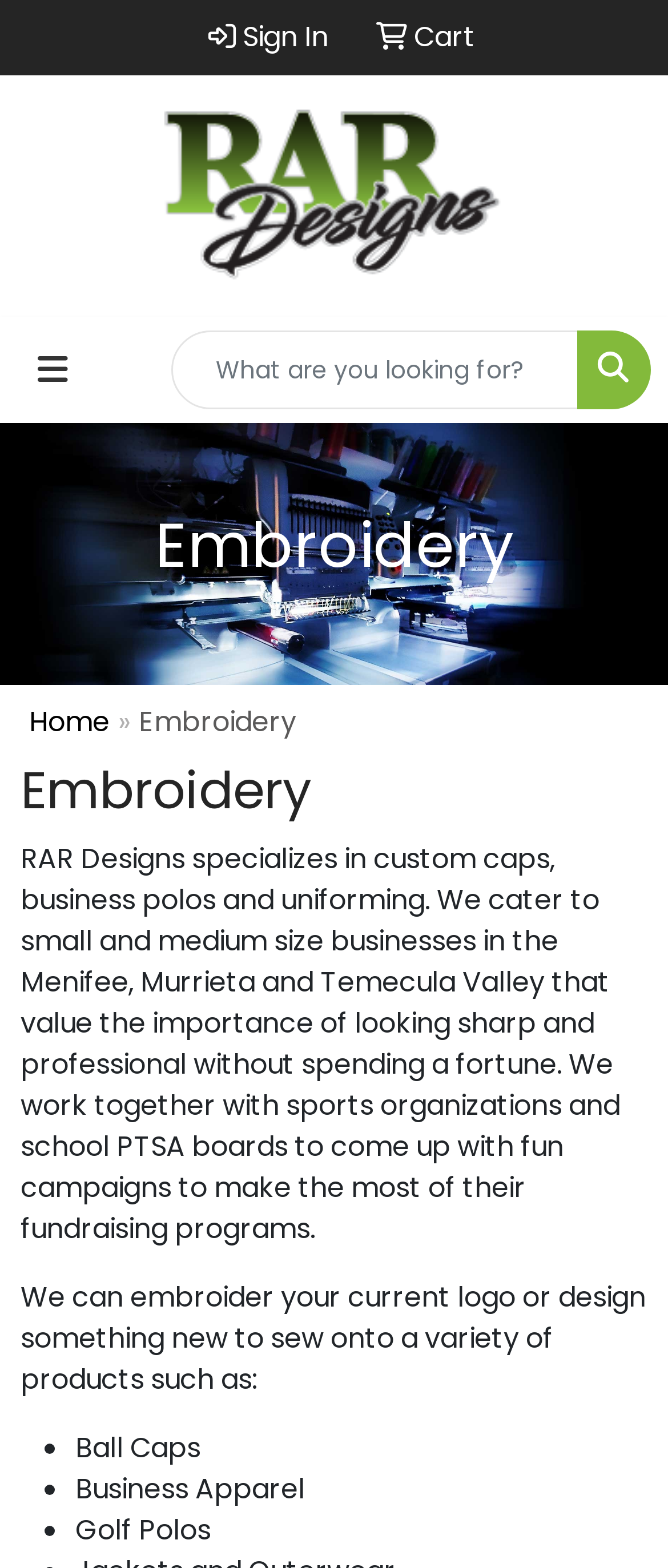Extract the bounding box for the UI element that matches this description: "Sign In".

[0.294, 0.0, 0.509, 0.048]